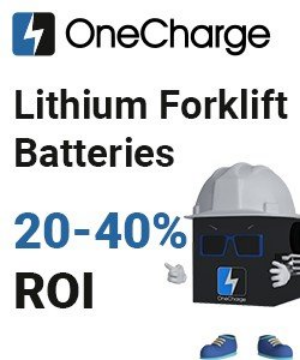What is the potential ROI?
Refer to the image and provide a one-word or short phrase answer.

20-40%